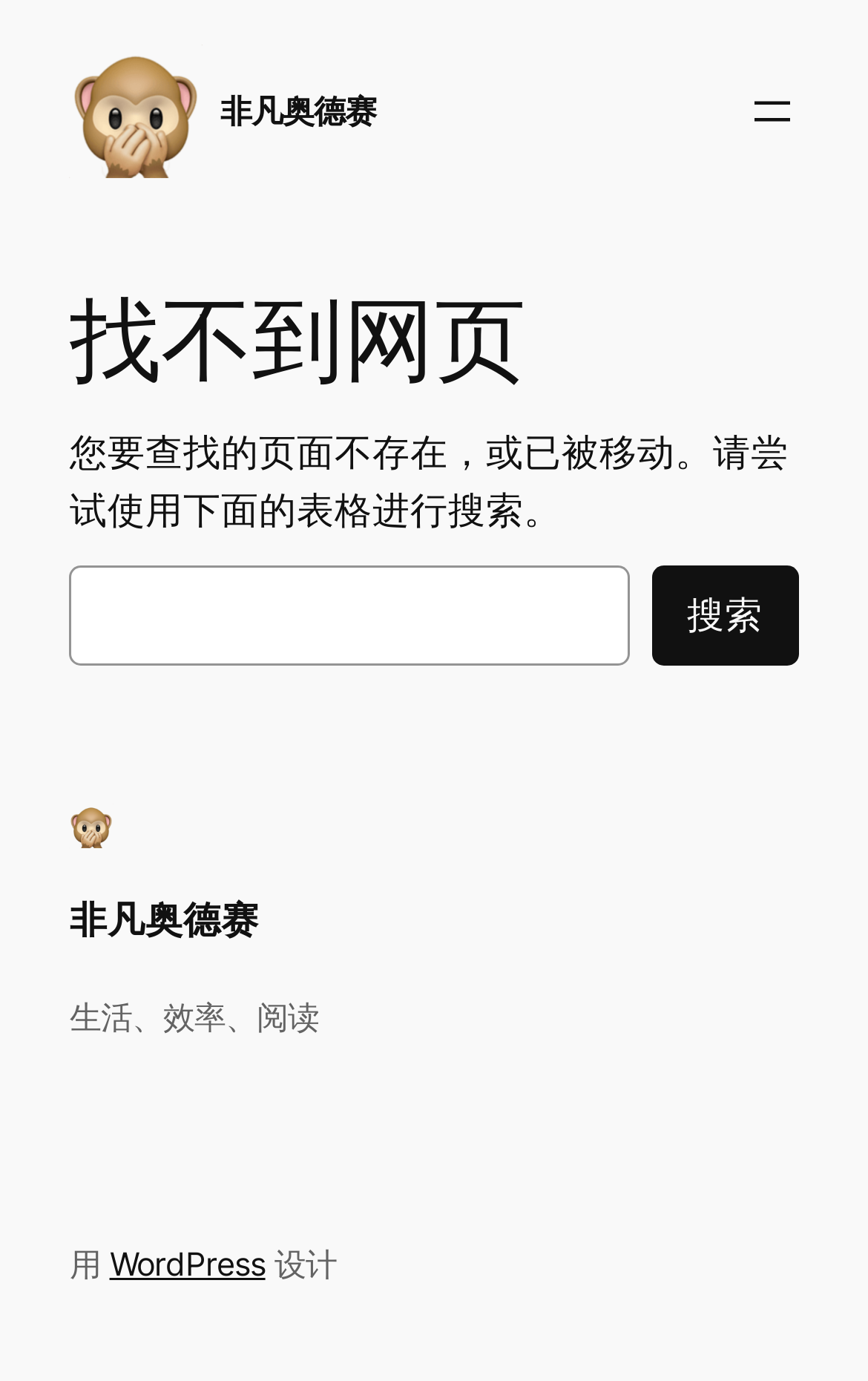Please identify the bounding box coordinates of the element I need to click to follow this instruction: "search using the searchbox".

[0.08, 0.409, 0.725, 0.482]